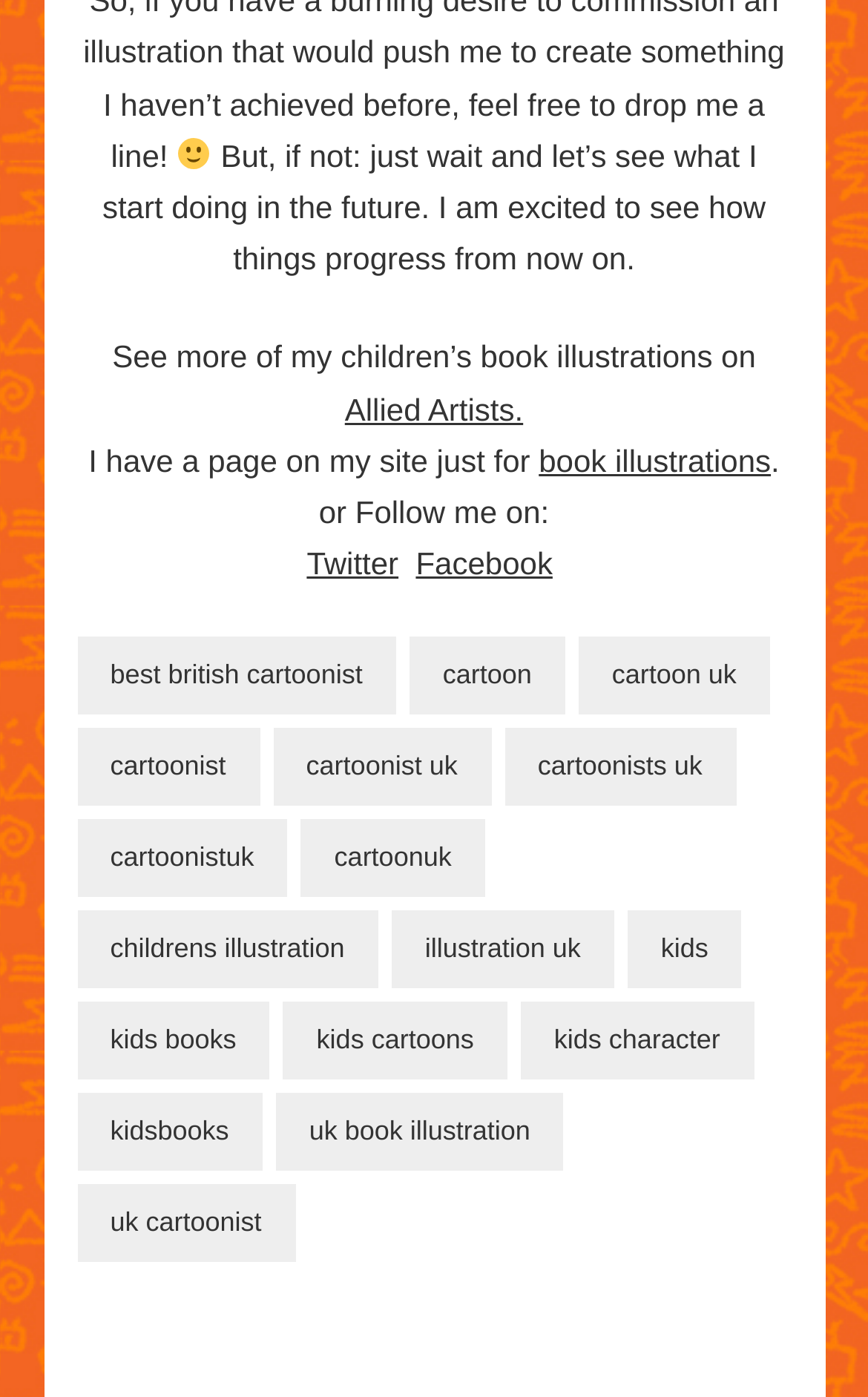What is the topic of the author's work?
From the image, respond using a single word or phrase.

Children's books